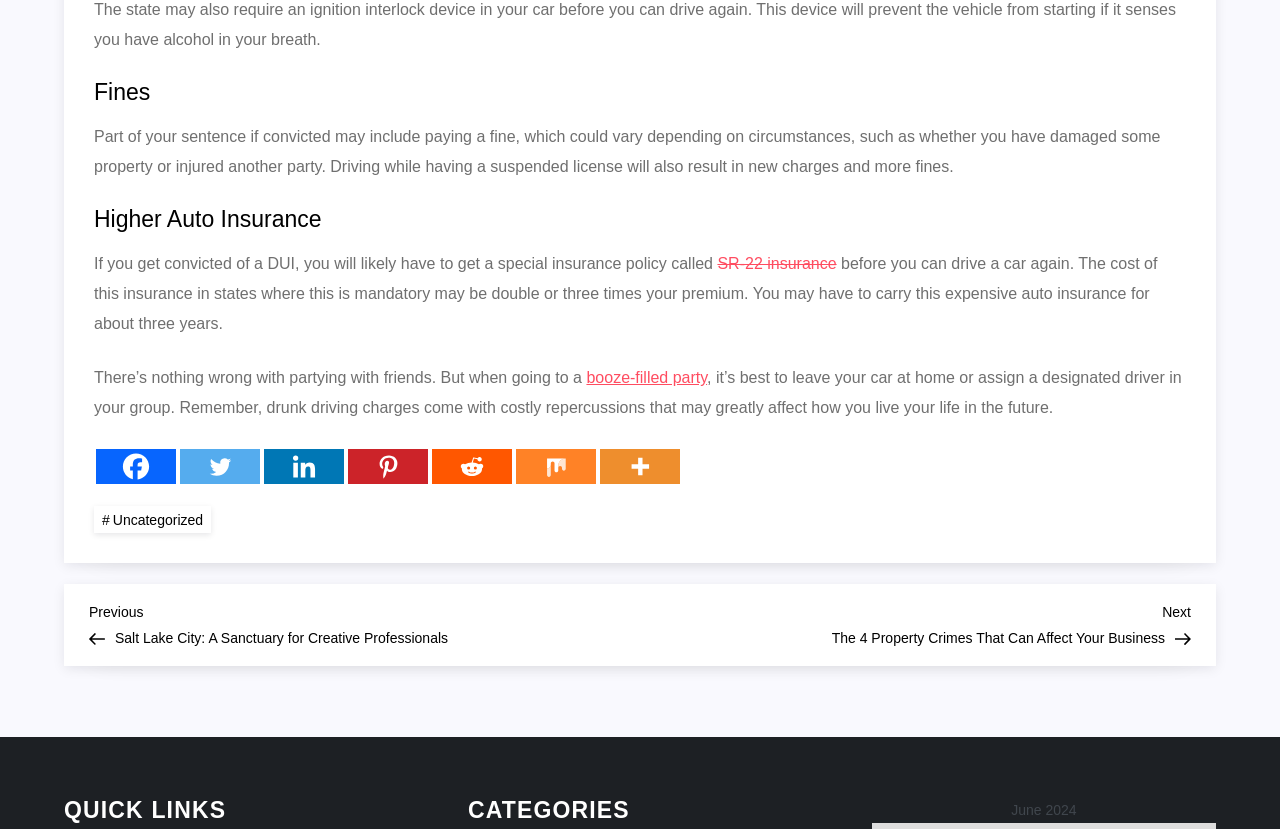Point out the bounding box coordinates of the section to click in order to follow this instruction: "Go to the previous post".

[0.07, 0.723, 0.5, 0.779]